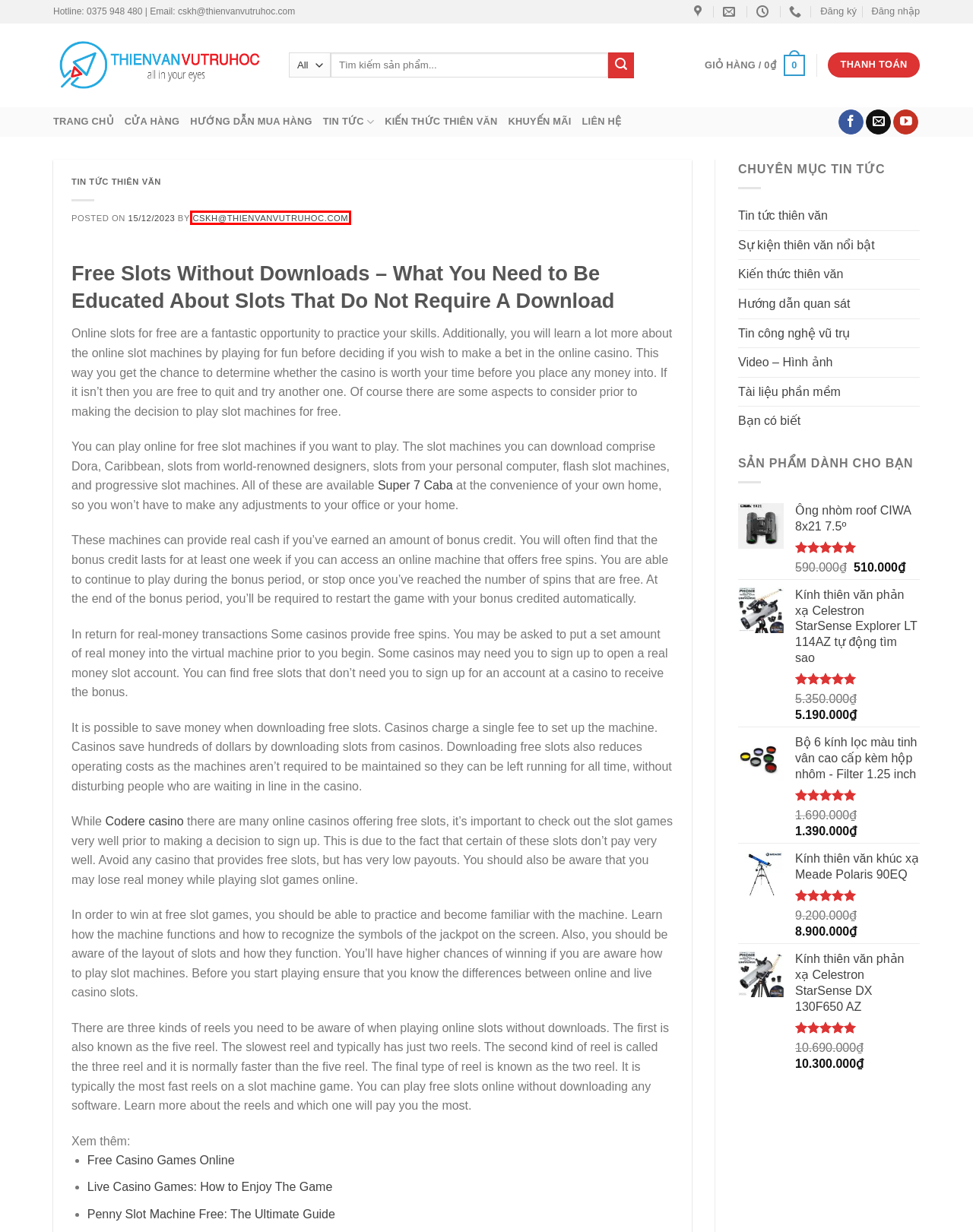Using the screenshot of a webpage with a red bounding box, pick the webpage description that most accurately represents the new webpage after the element inside the red box is clicked. Here are the candidates:
A. Kính thiên văn khúc xạ Meade Polaris 90EQ - Thiên Văn Vũ Trụ Học
B. cskh@thienvanvutruhoc.com, Author at Thiên Văn Vũ Trụ Học
C. Revisión del Casino Allwin - Información útil y confiable
D. Thiên Văn Vũ Trụ Học | Chuyên Cung Cấp Kính Thiên Văn Các Loại
E. Ống nhòm roof CIWA 8x21 7.5º - Thiên Văn Vũ Trụ Học
F. Live Casino Games: How to Enjoy The Game | -
G. Tài khoản - Thiên Văn Vũ Trụ Học
H. Hướng dẫn mua hàng trực tuyến - Thiên Văn Vũ Trụ Học

B